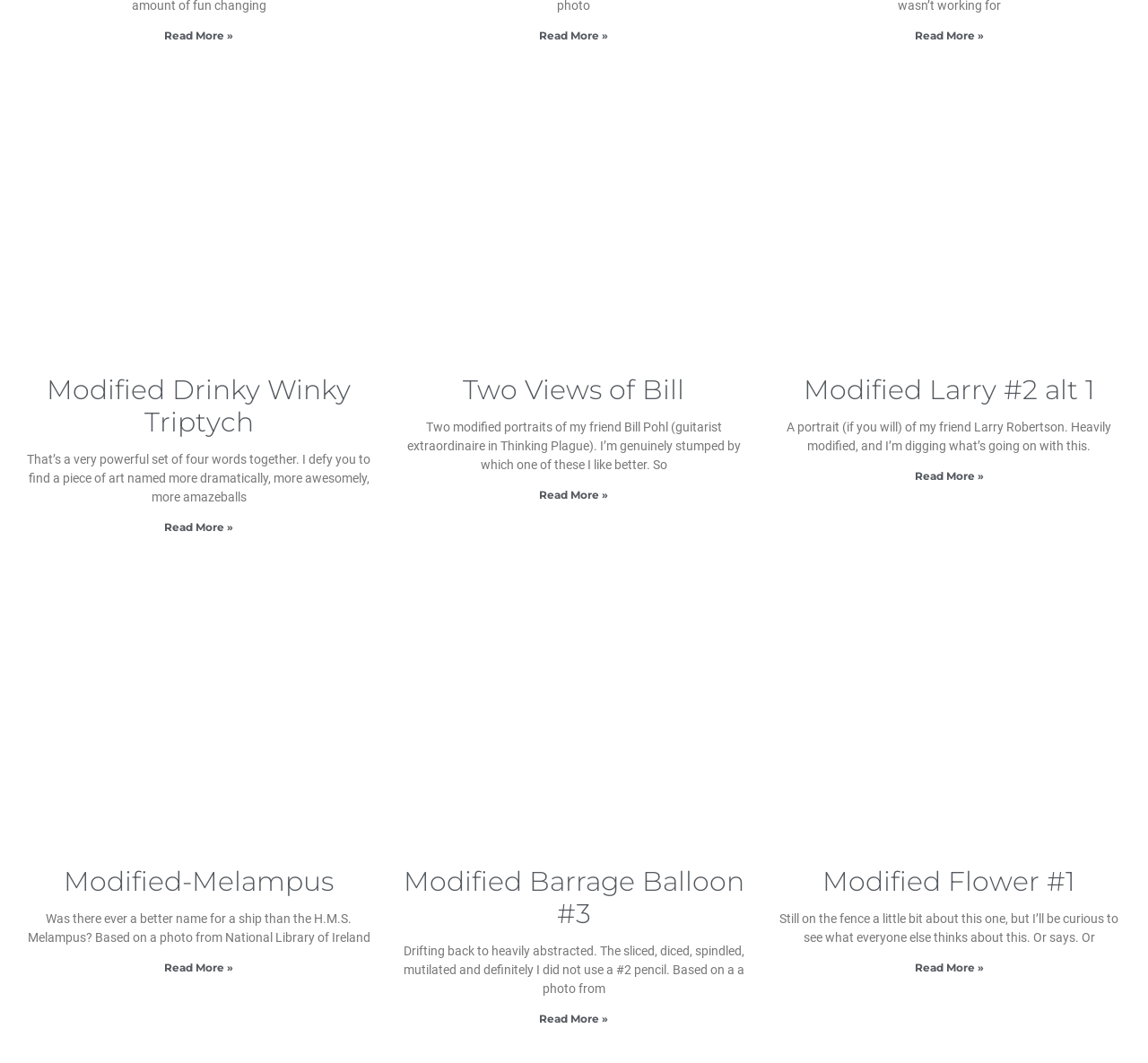Locate the bounding box coordinates of the element's region that should be clicked to carry out the following instruction: "Read more about Modified Drinky Winky Triptych". The coordinates need to be four float numbers between 0 and 1, i.e., [left, top, right, bottom].

[0.02, 0.086, 0.327, 0.335]